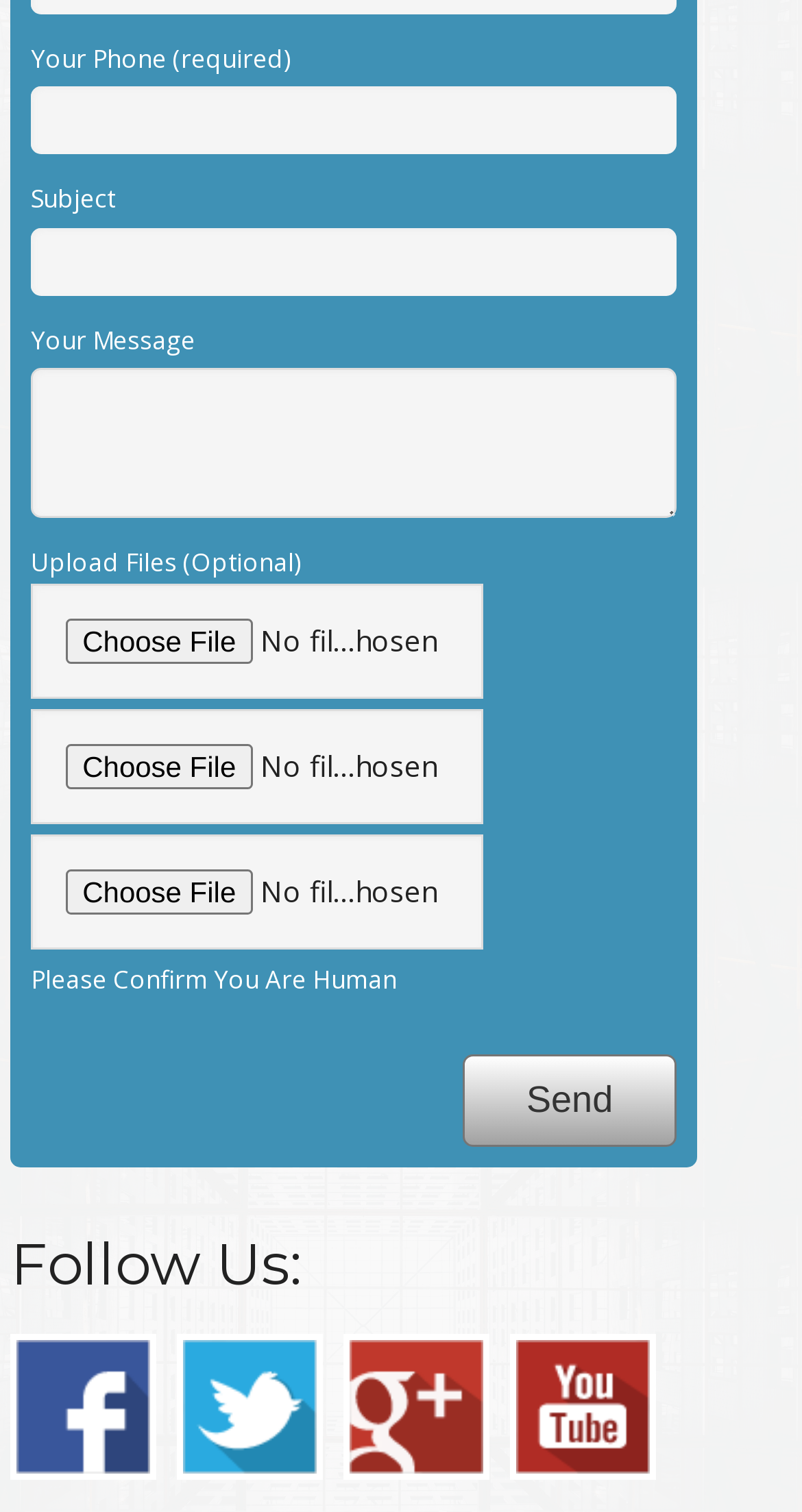Please specify the bounding box coordinates of the region to click in order to perform the following instruction: "Enter your phone number".

[0.039, 0.057, 0.844, 0.102]